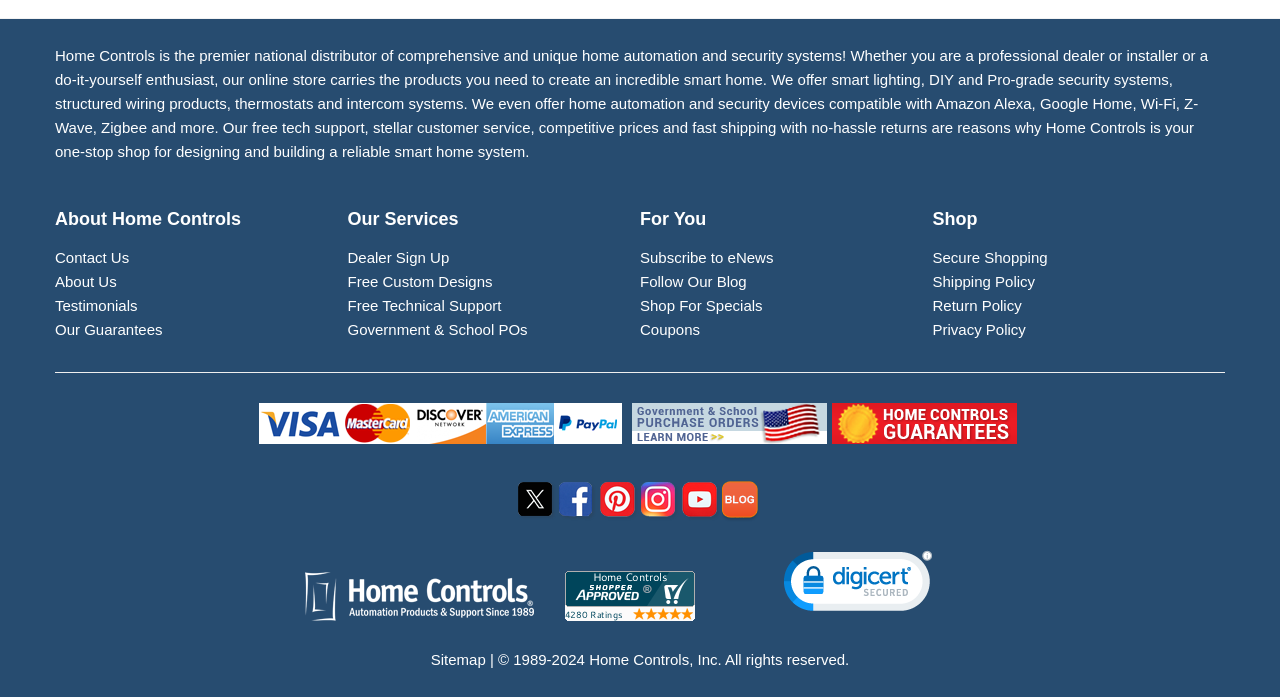Predict the bounding box coordinates of the UI element that matches this description: "Dealer Sign Up". The coordinates should be in the format [left, top, right, bottom] with each value between 0 and 1.

[0.271, 0.311, 0.351, 0.335]